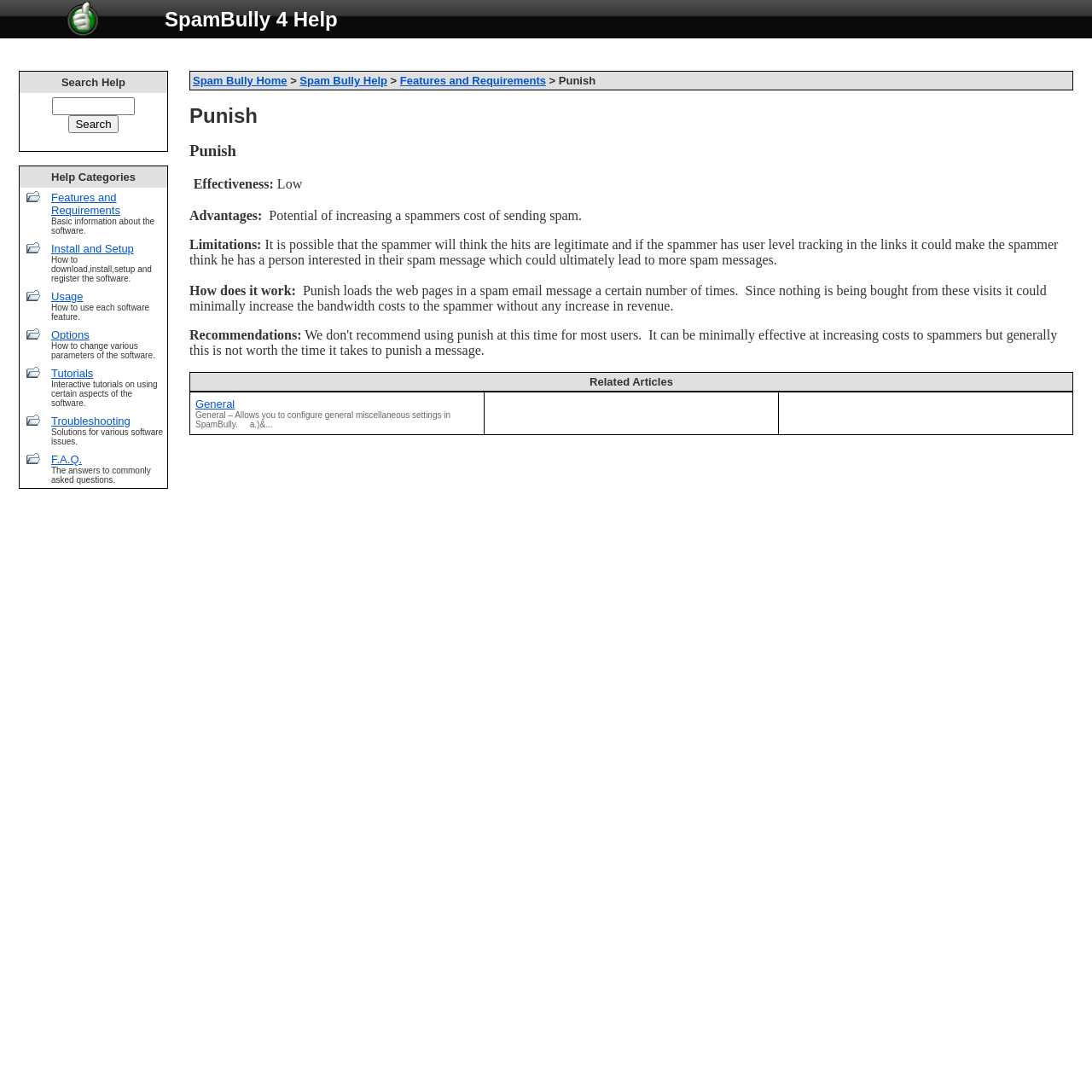Provide a short, one-word or phrase answer to the question below:
What is the recommendation for using the Punish feature?

Not recommended